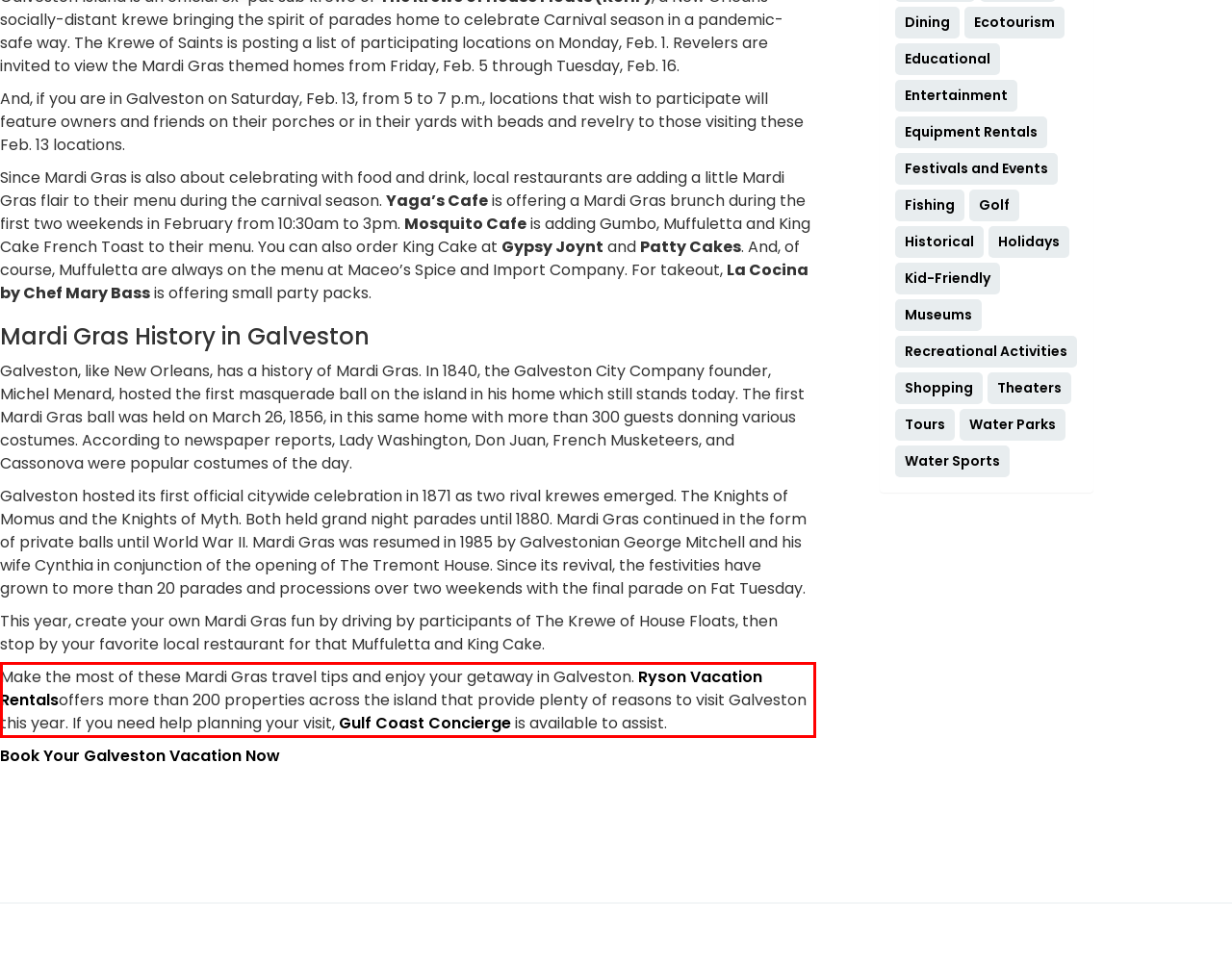Look at the webpage screenshot and recognize the text inside the red bounding box.

Make the most of these Mardi Gras travel tips and enjoy your getaway in Galveston. Ryson Vacation Rentalsoffers more than 200 properties across the island that provide plenty of reasons to visit Galveston this year. If you need help planning your visit, Gulf Coast Concierge is available to assist.